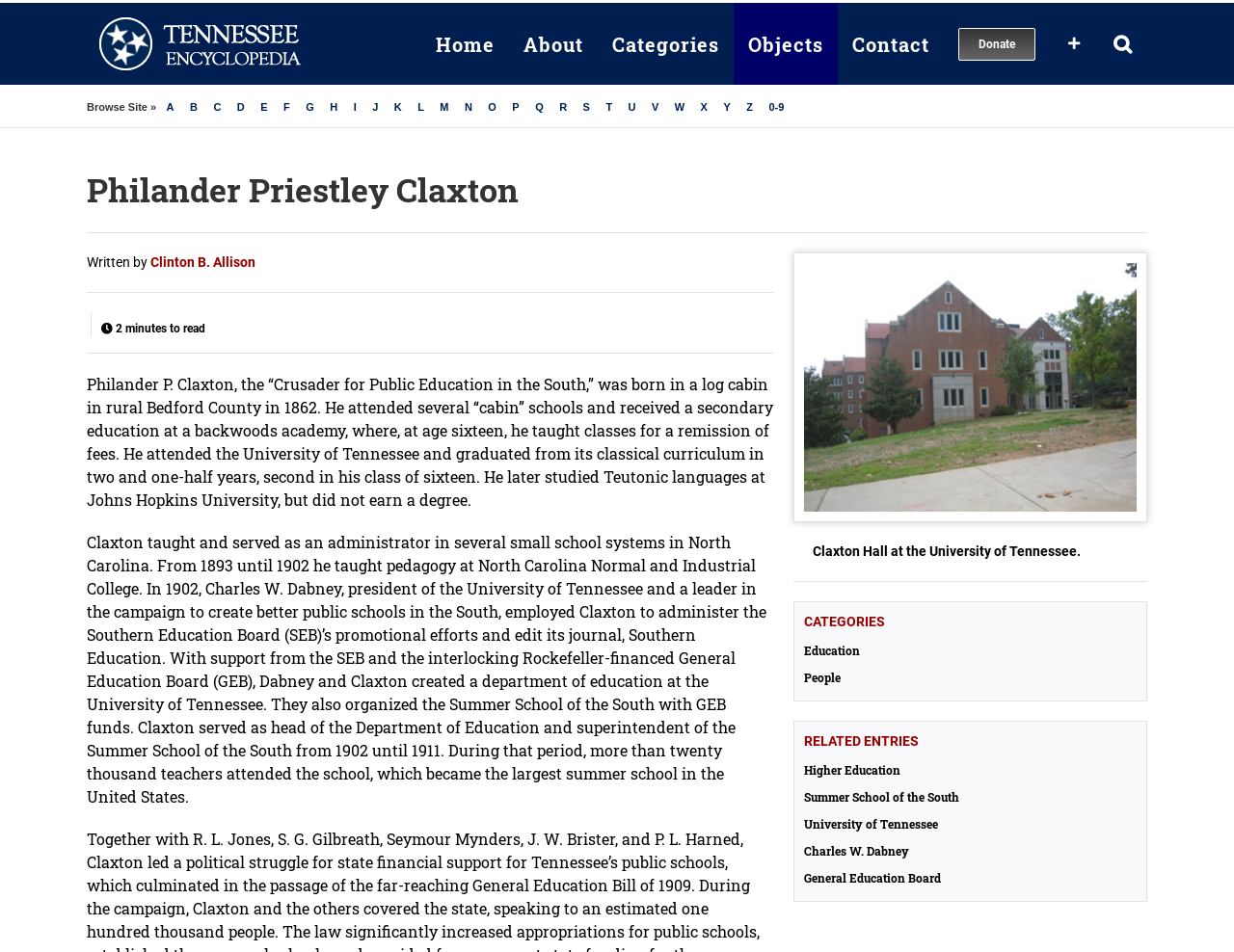Can you give a comprehensive explanation to the question given the content of the image?
What is the name of the person in the image?

The image is located in the figure element with a description of 'Philander Priestley Claxton'. The figure caption also mentions 'Claxton Hall at the University of Tennessee', which suggests that the person in the image is Philander Priestley Claxton.